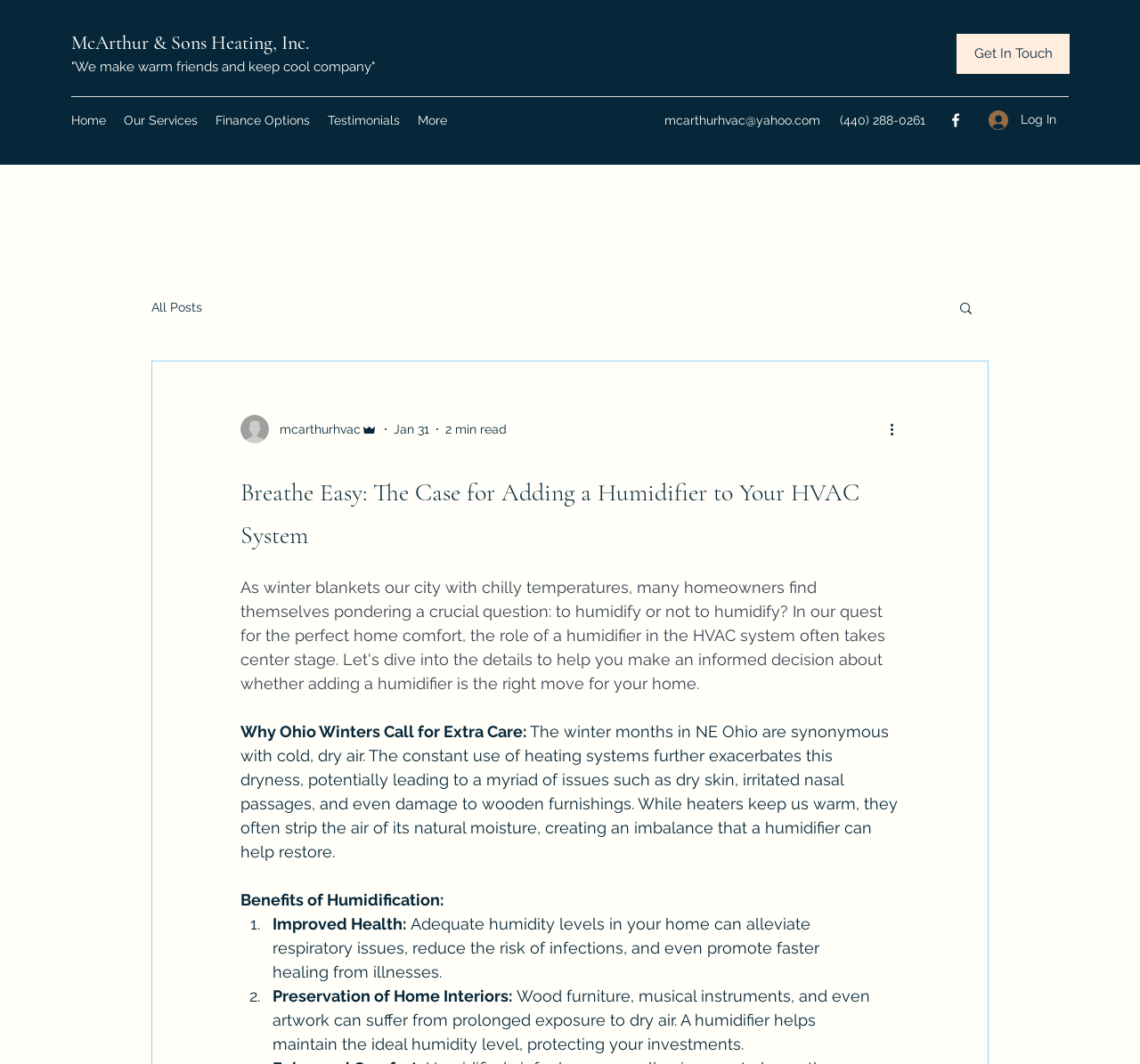Your task is to extract the text of the main heading from the webpage.

Breathe Easy: The Case for Adding a Humidifier to Your HVAC System